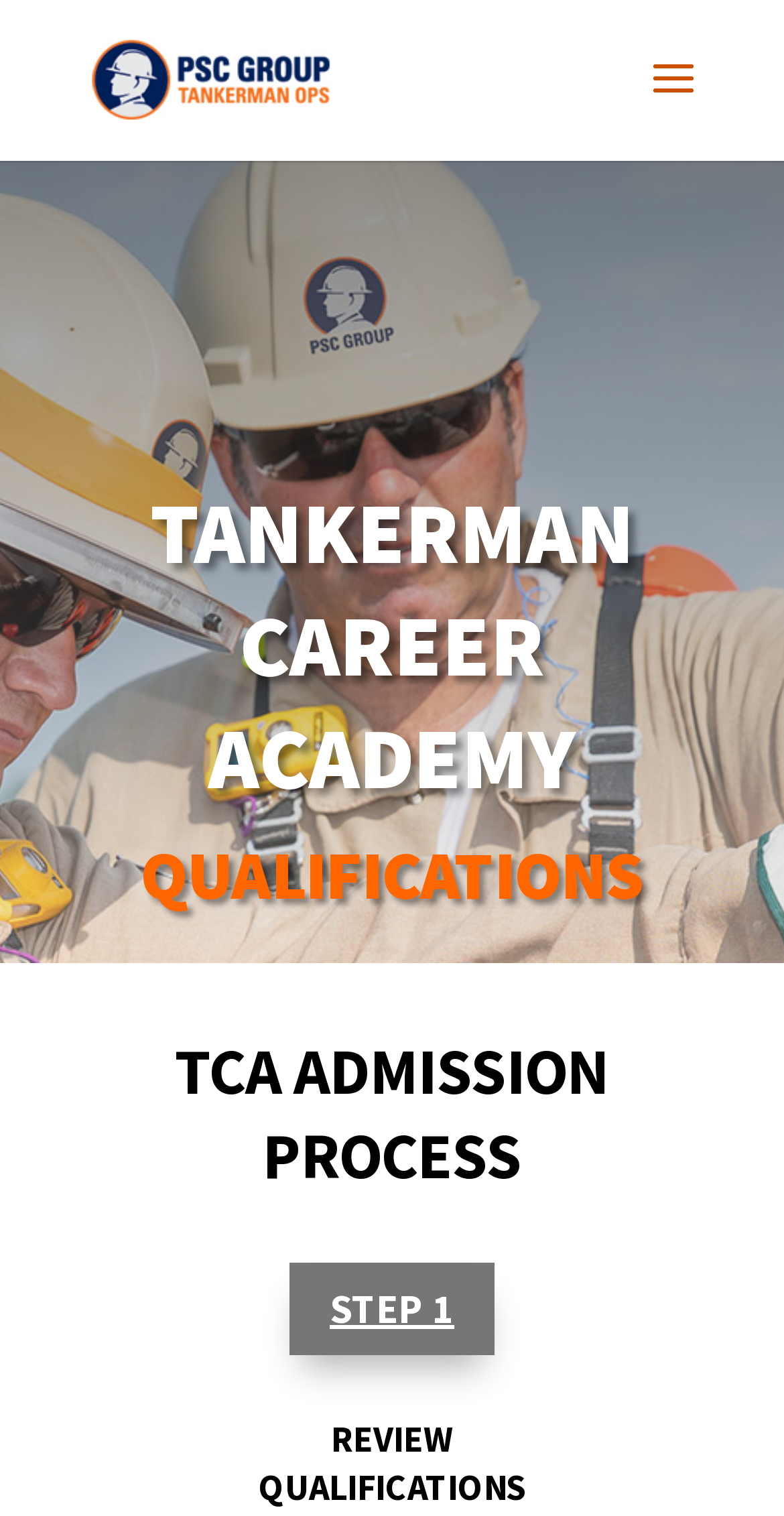Give a short answer to this question using one word or a phrase:
What is the first step in the TCA admission process?

STEP 1